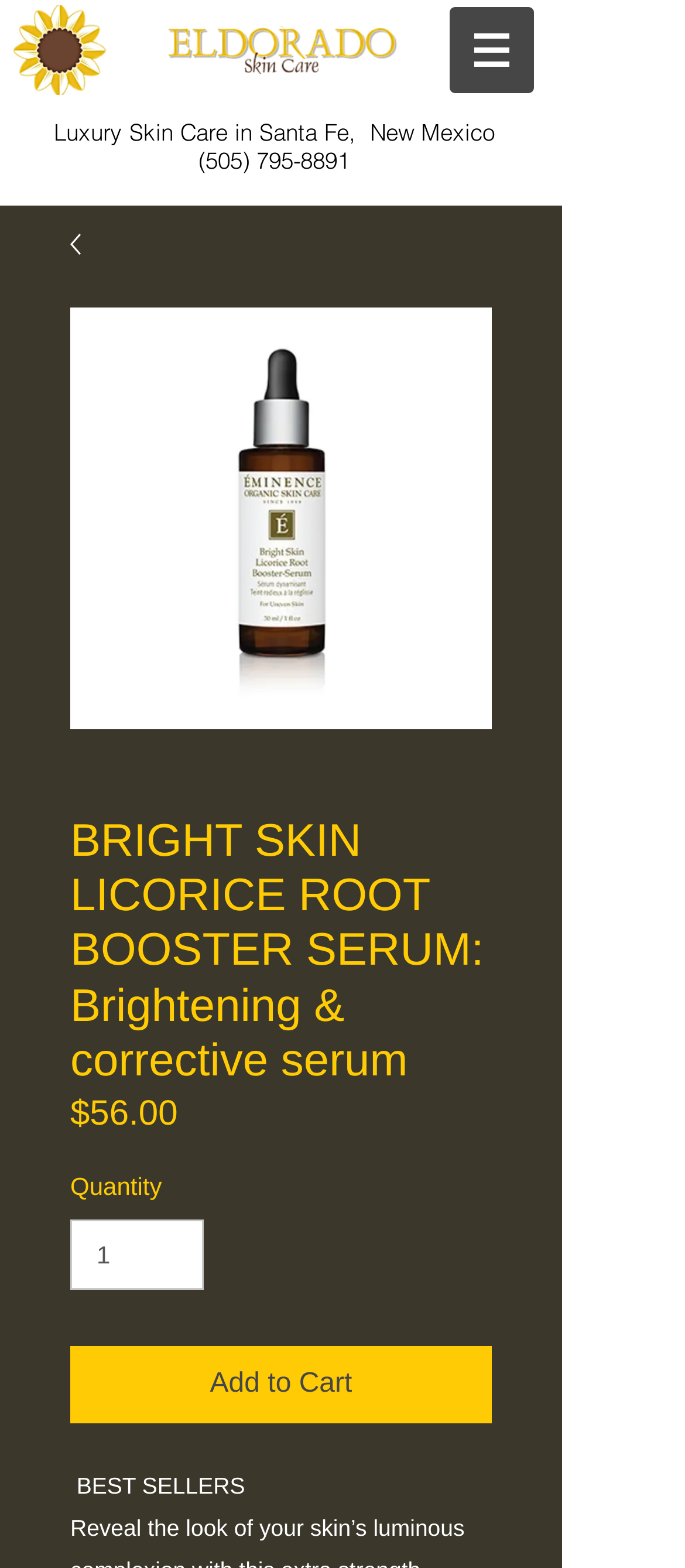Extract the primary heading text from the webpage.

BRIGHT SKIN LICORICE ROOT BOOSTER SERUM: Brightening & corrective serum